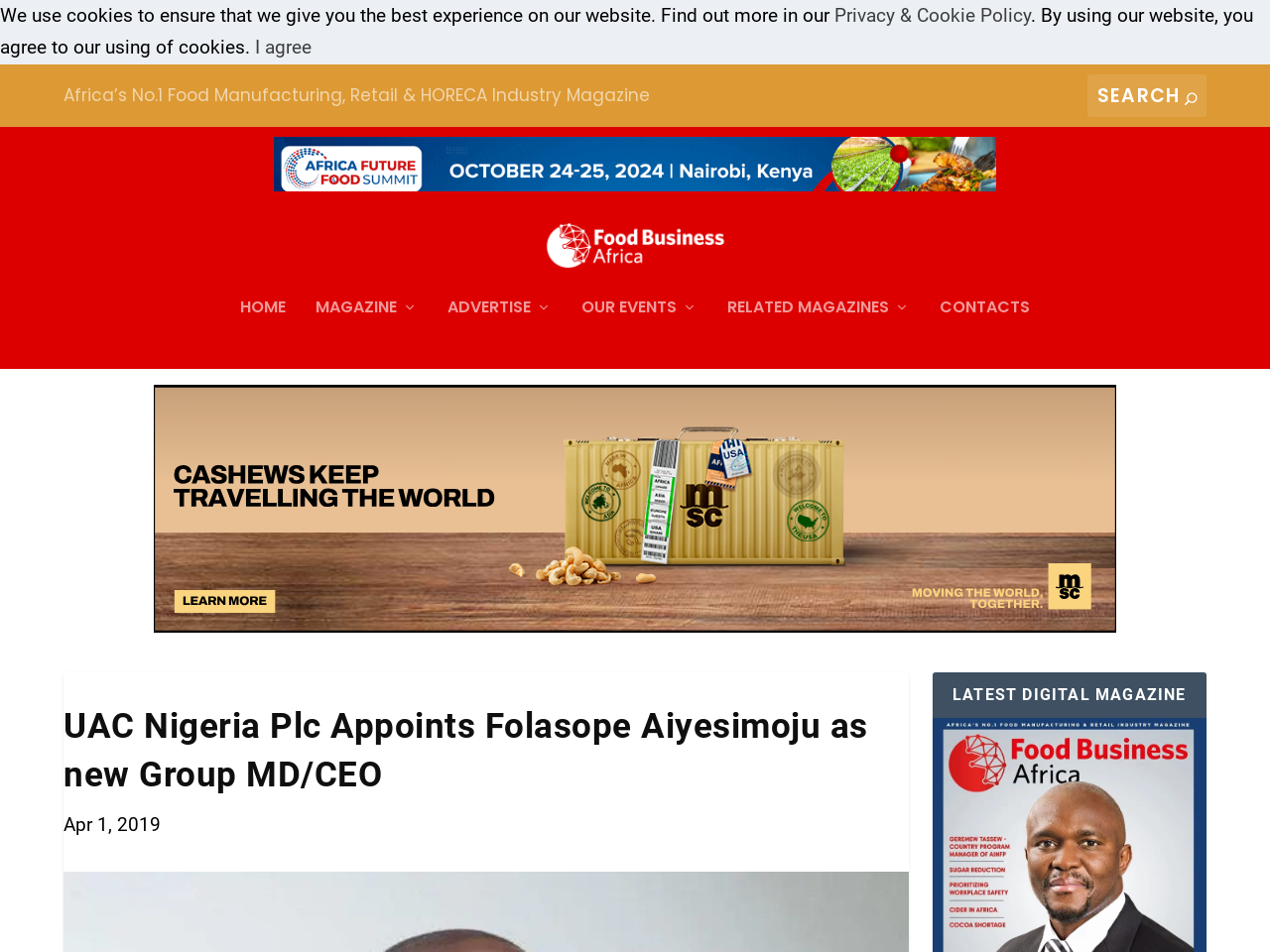Provide your answer in a single word or phrase: 
What is the name of the magazine?

Food Business Africa Magazine